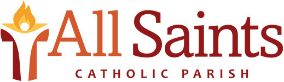Detail the scene depicted in the image with as much precision as possible.

The image showcases the logo of All Saints Catholic Parish, characterized by vibrant colors that symbolize warmth and community. The design features a stylized figure with outstretched arms, representing open-heartedness and devotion, complemented by the flame above that signifies spirituality and enlightenment. The text "All Saints" is prominently displayed in a bold, modern font, while "CATHOLIC PARISH" appears in a smaller, understated typeface underneath, reinforcing the parish's identity and commitment to faith. This logo embodies the welcoming spirit and the core values of the parish community, emphasizing their mission to foster a faith-filled family that acts justly, loves tenderly, forgives freely, and walks humbly with God.